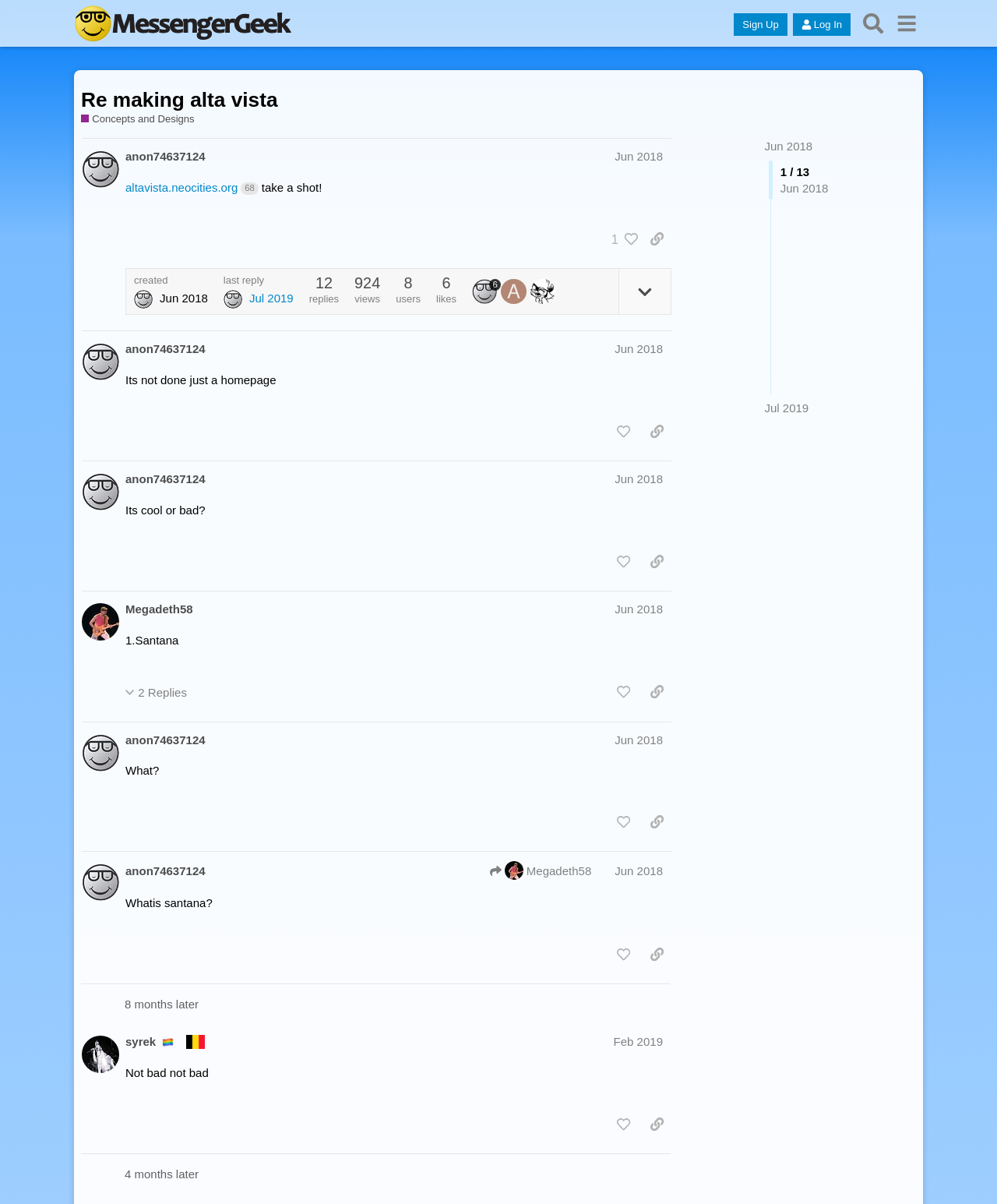Determine the bounding box coordinates for the UI element with the following description: "anon74637124". The coordinates should be four float numbers between 0 and 1, represented as [left, top, right, bottom].

[0.126, 0.607, 0.206, 0.621]